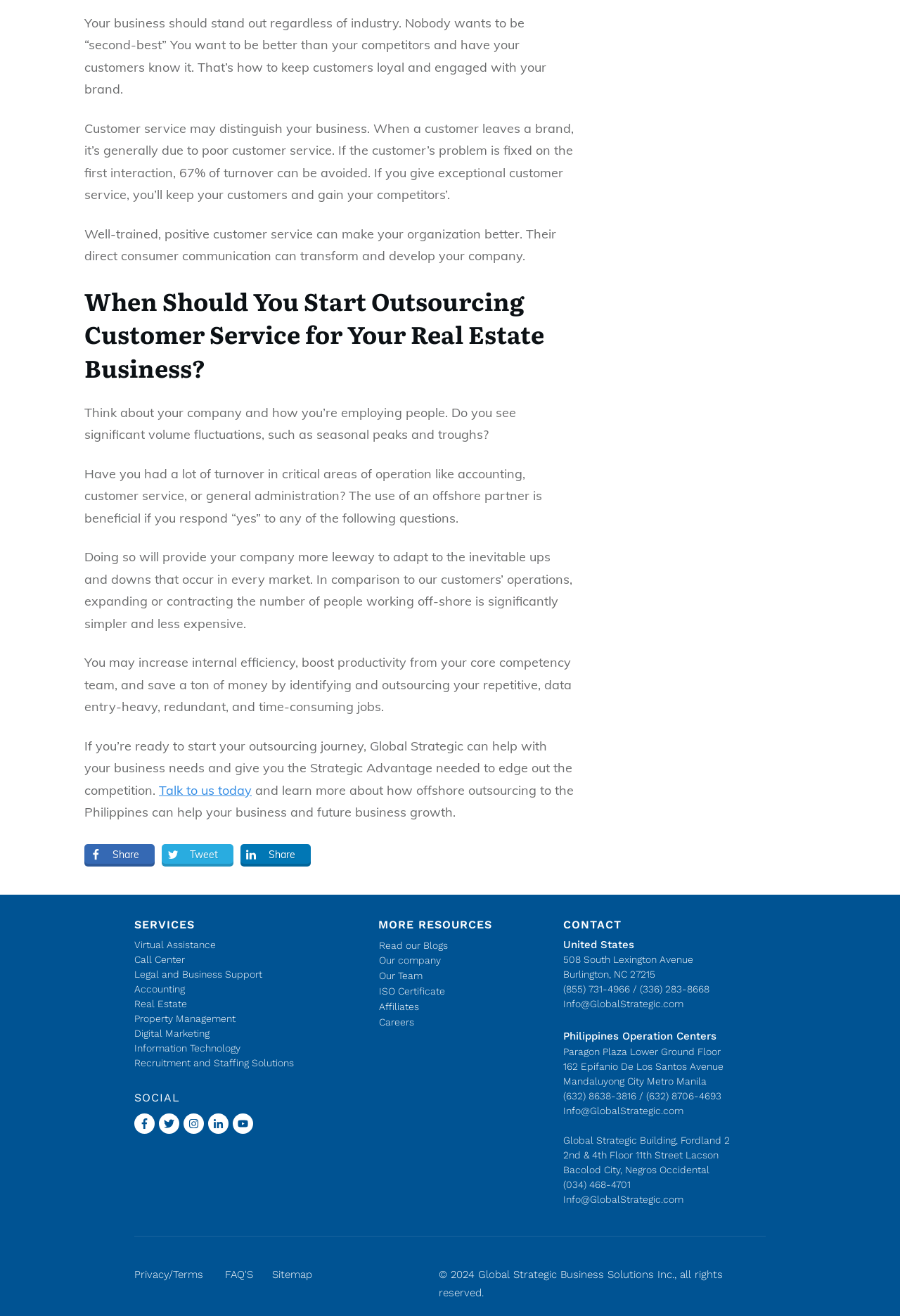Locate the bounding box coordinates of the clickable area to execute the instruction: "Navigate to the HOME page". Provide the coordinates as four float numbers between 0 and 1, represented as [left, top, right, bottom].

None